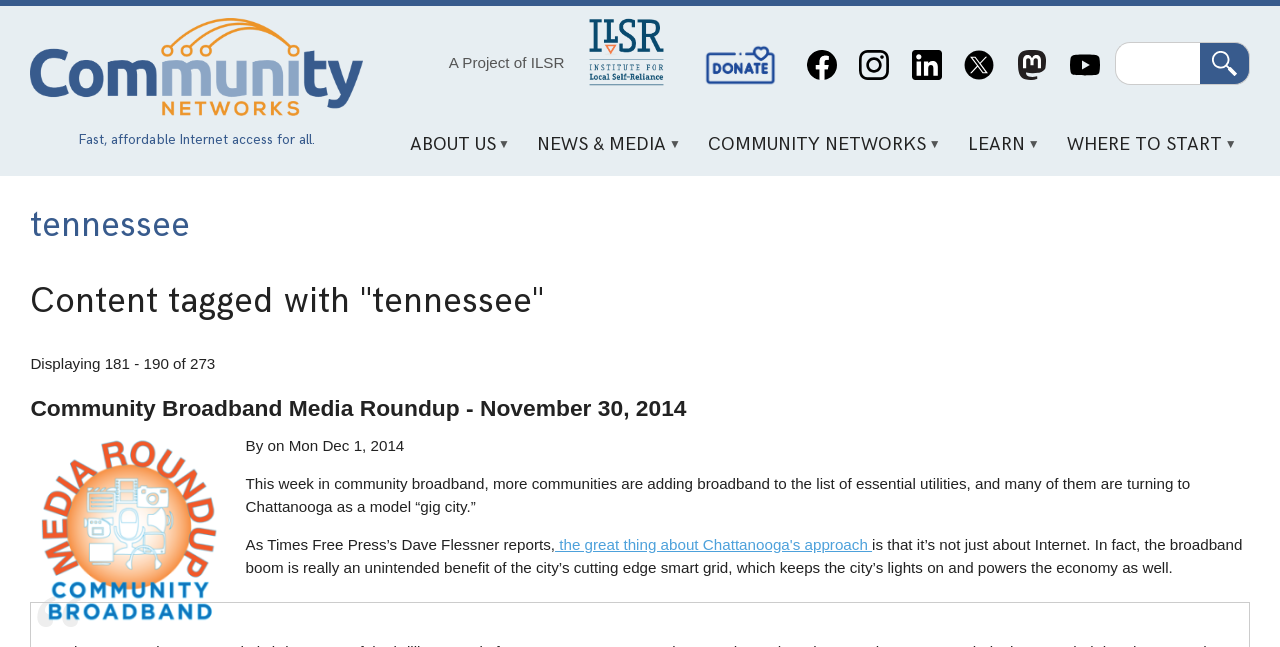Determine the bounding box coordinates of the region that needs to be clicked to achieve the task: "View Community Broadband Media Roundup - November 30, 2014".

[0.024, 0.611, 0.536, 0.651]